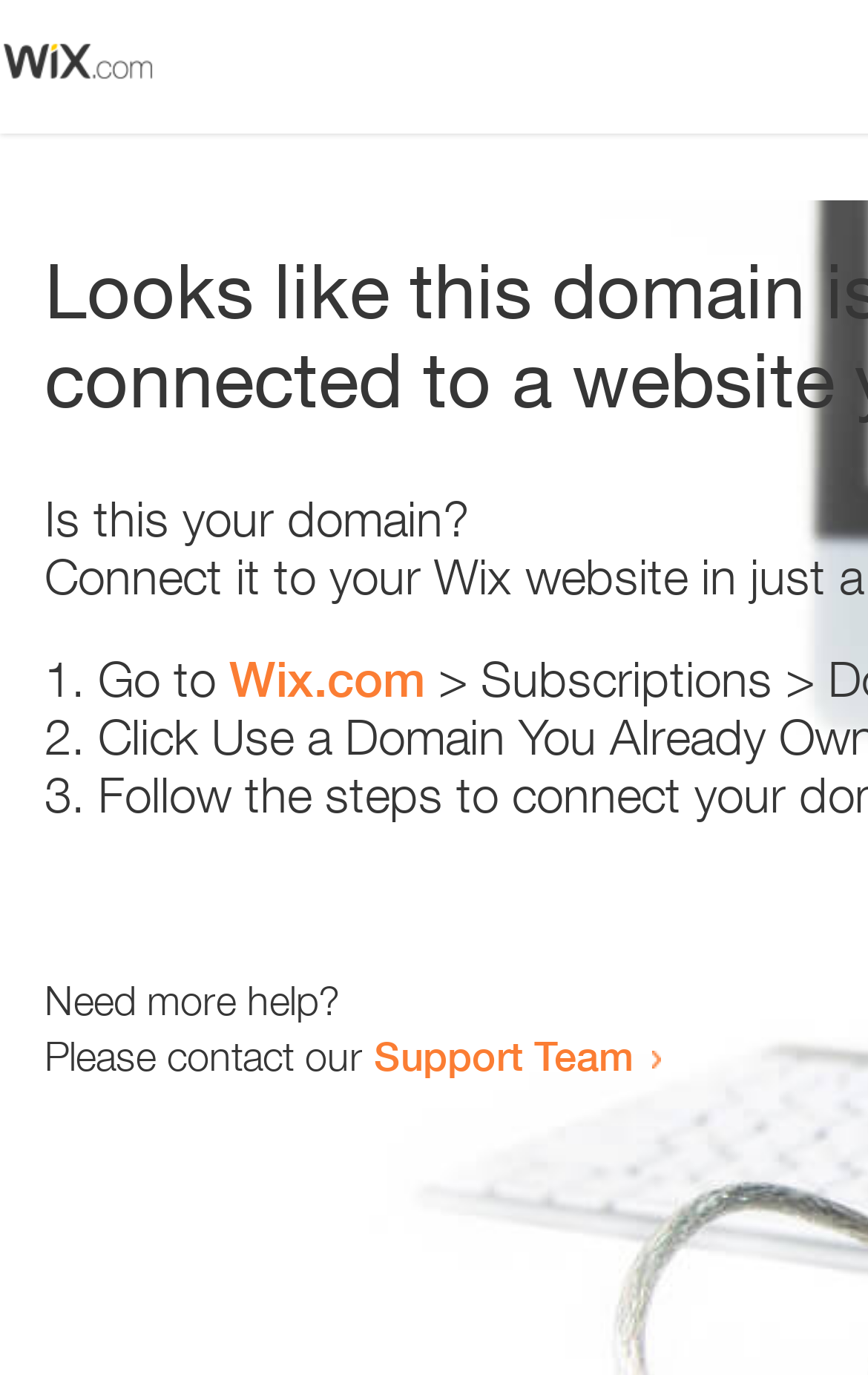Given the element description Support Team, predict the bounding box coordinates for the UI element in the webpage screenshot. The format should be (top-left x, top-left y, bottom-right x, bottom-right y), and the values should be between 0 and 1.

[0.431, 0.75, 0.731, 0.785]